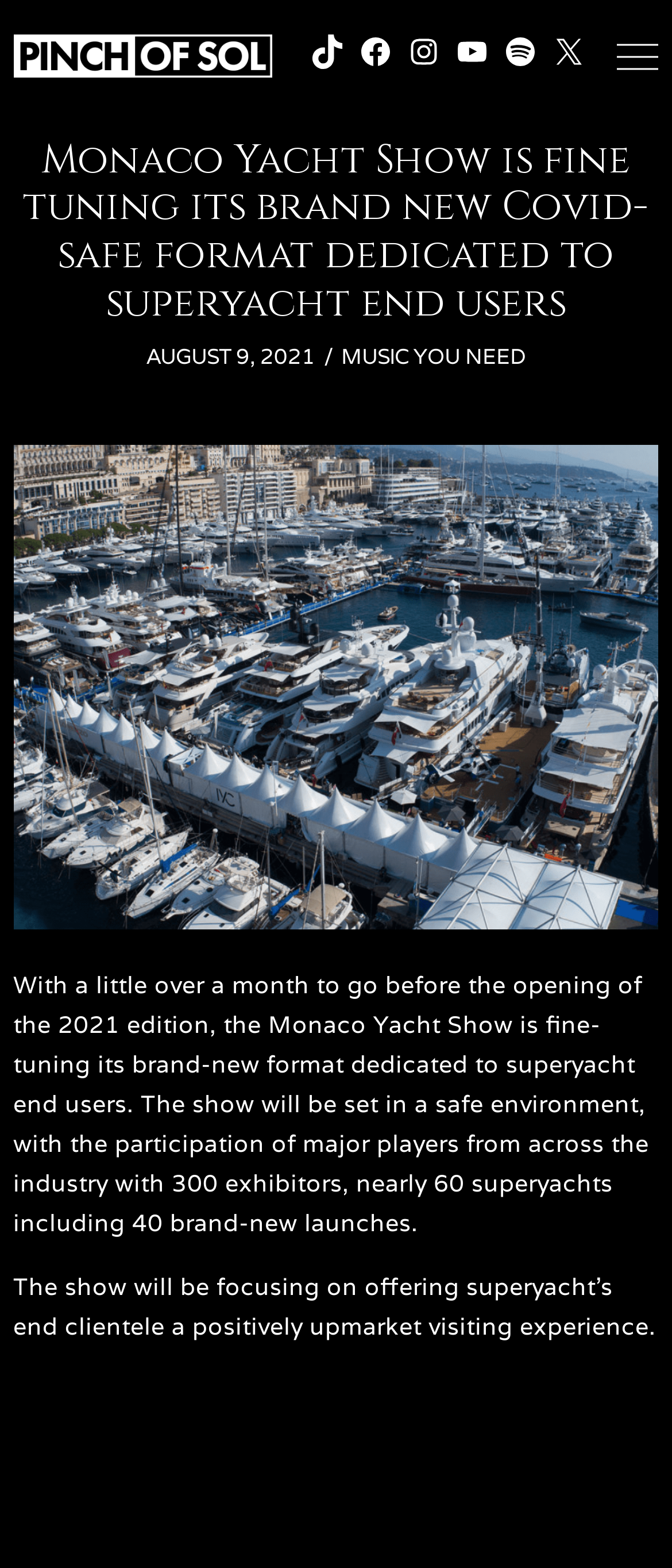Pinpoint the bounding box coordinates of the area that should be clicked to complete the following instruction: "Read the article posted on August 9, 2021". The coordinates must be given as four float numbers between 0 and 1, i.e., [left, top, right, bottom].

[0.218, 0.219, 0.469, 0.235]